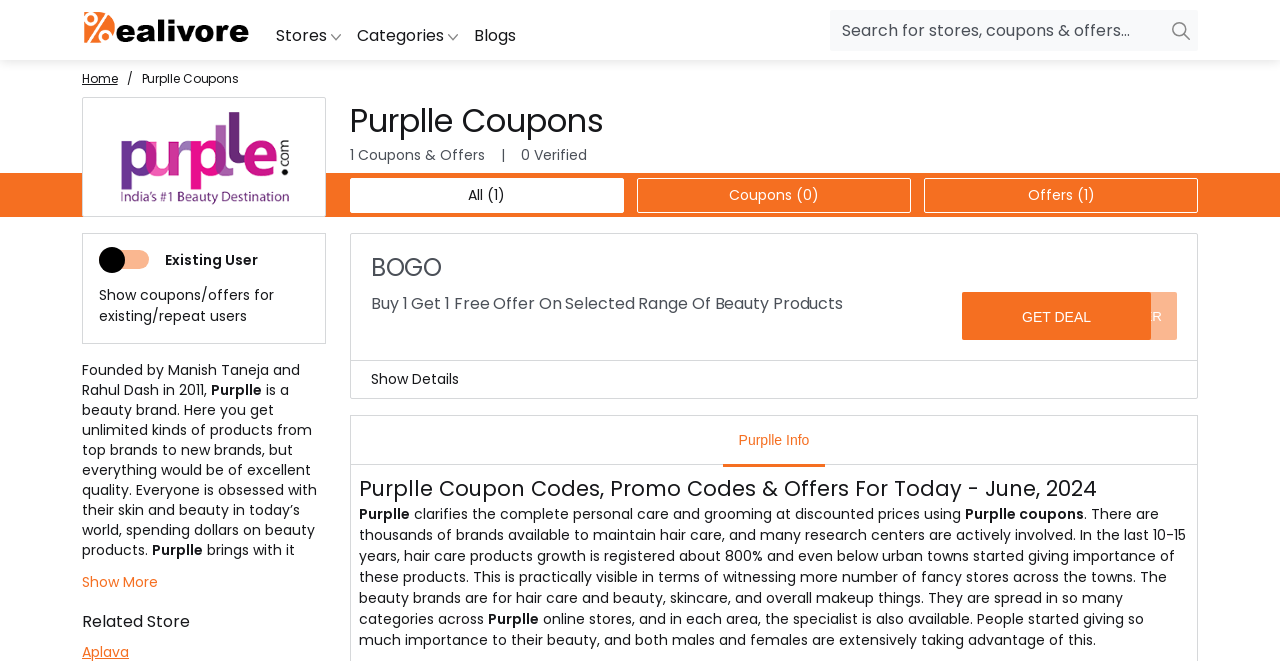Using the details in the image, give a detailed response to the question below:
How many stores are listed on this webpage?

The webpage lists over 30 stores, including popular brands like Amazon, Flipkart, and Nykaa, as well as lesser-known stores, each with its own link to coupons and promo codes.